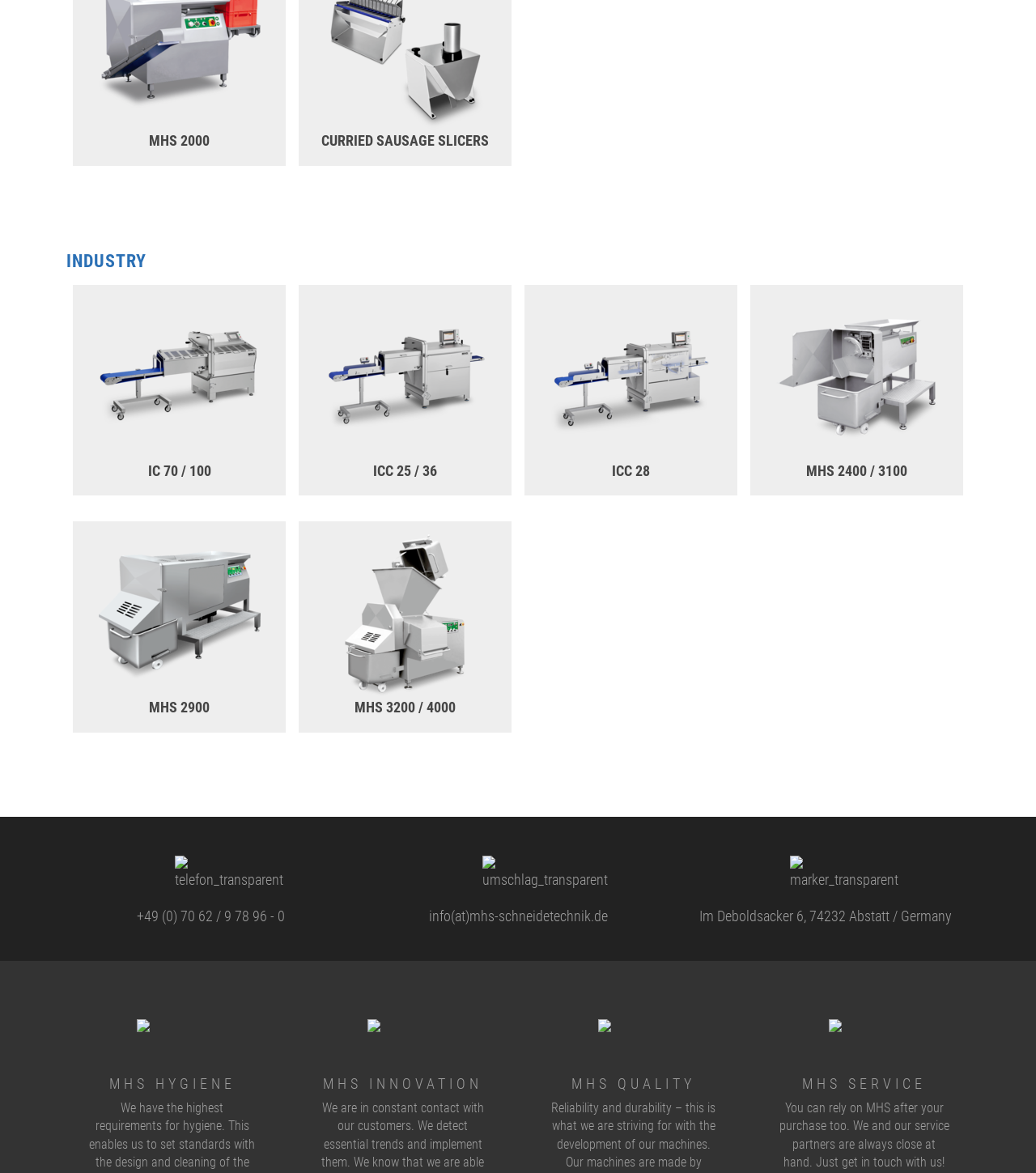Answer the following inquiry with a single word or phrase:
What is the theme of the image footer_hygiene?

Hygiene